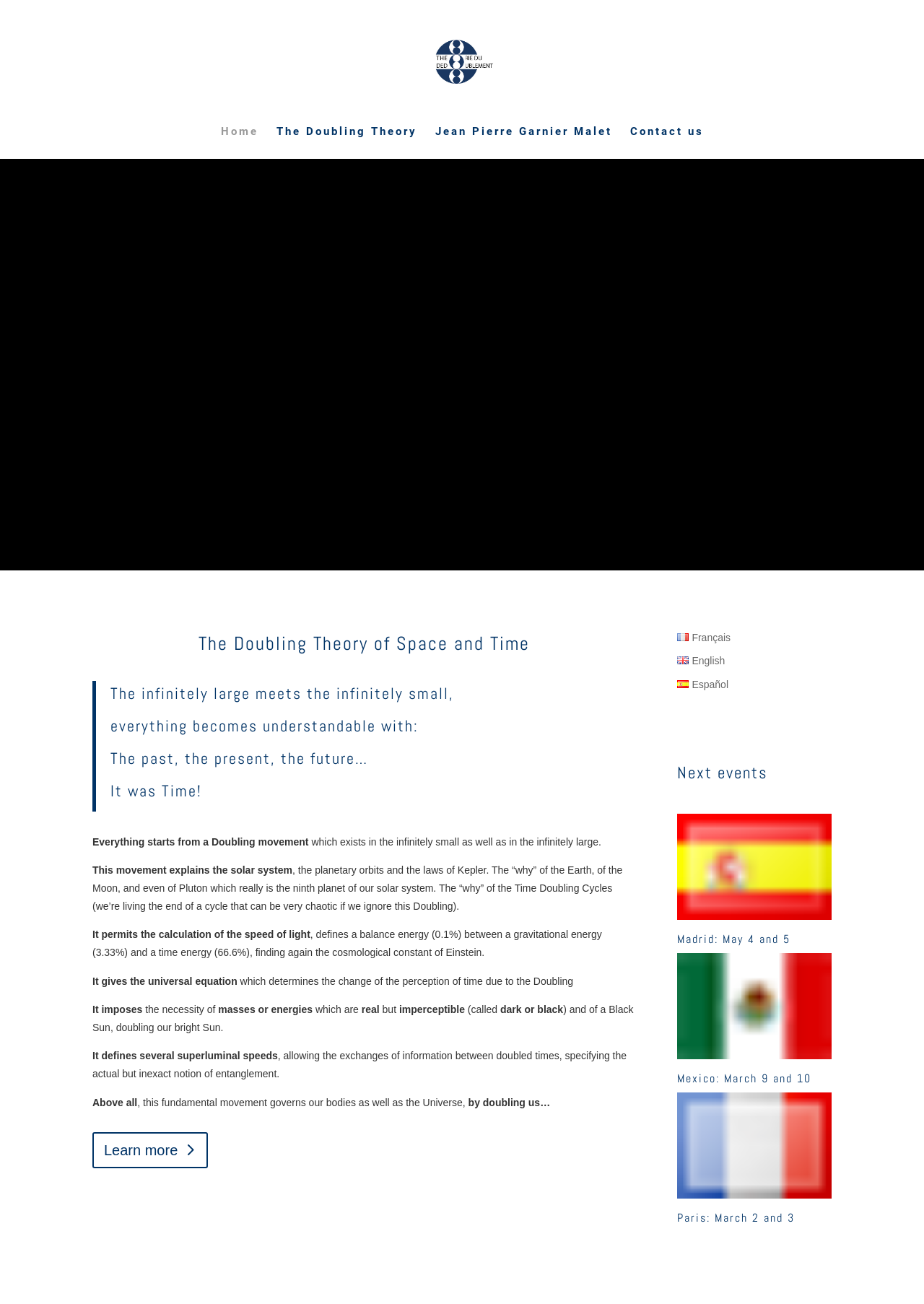Please identify the bounding box coordinates of the clickable area that will allow you to execute the instruction: "Switch to English language".

[0.733, 0.502, 0.785, 0.511]